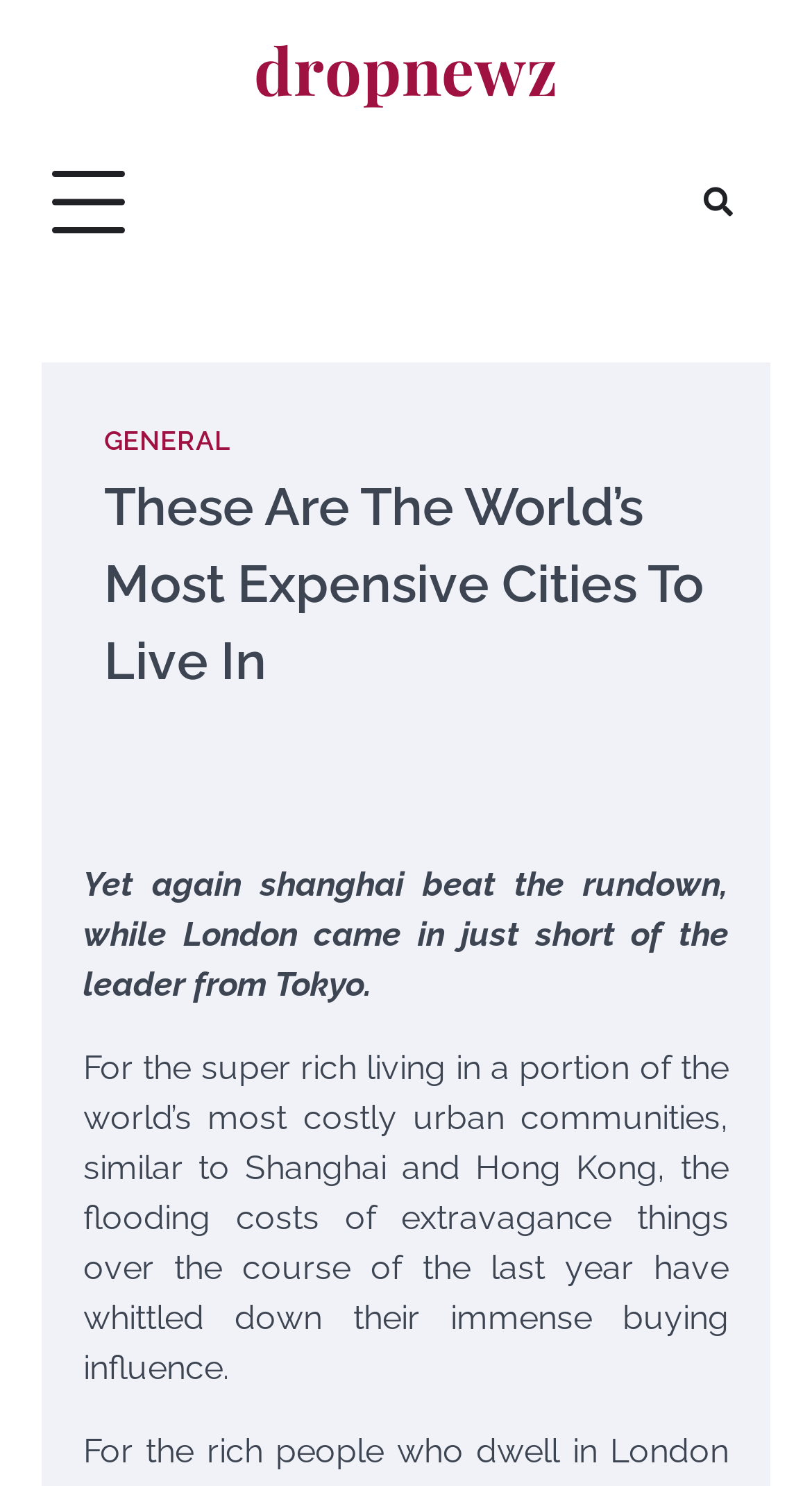What is the relationship between London and Tokyo? Please answer the question using a single word or phrase based on the image.

London came short of Tokyo